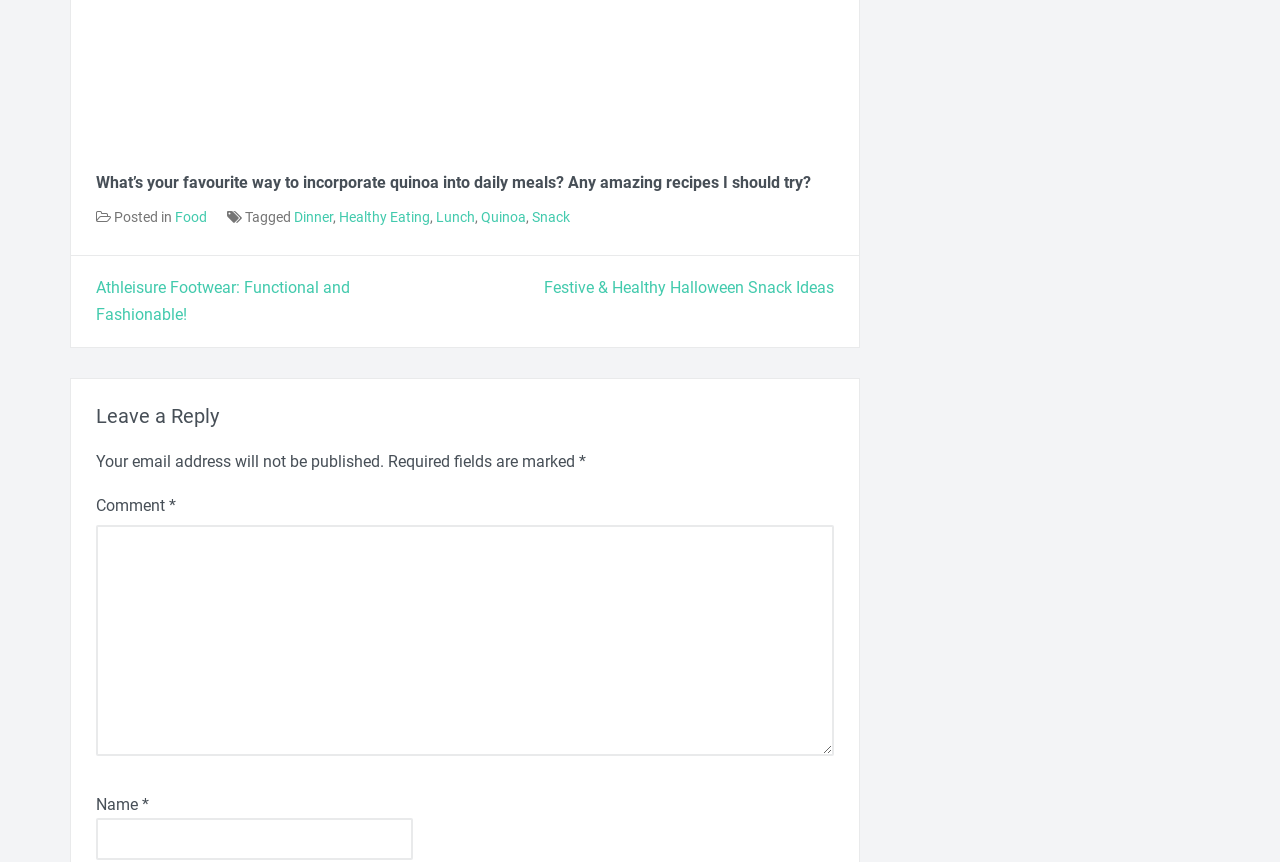Predict the bounding box coordinates of the area that should be clicked to accomplish the following instruction: "Enter your name". The bounding box coordinates should consist of four float numbers between 0 and 1, i.e., [left, top, right, bottom].

[0.075, 0.949, 0.323, 0.997]